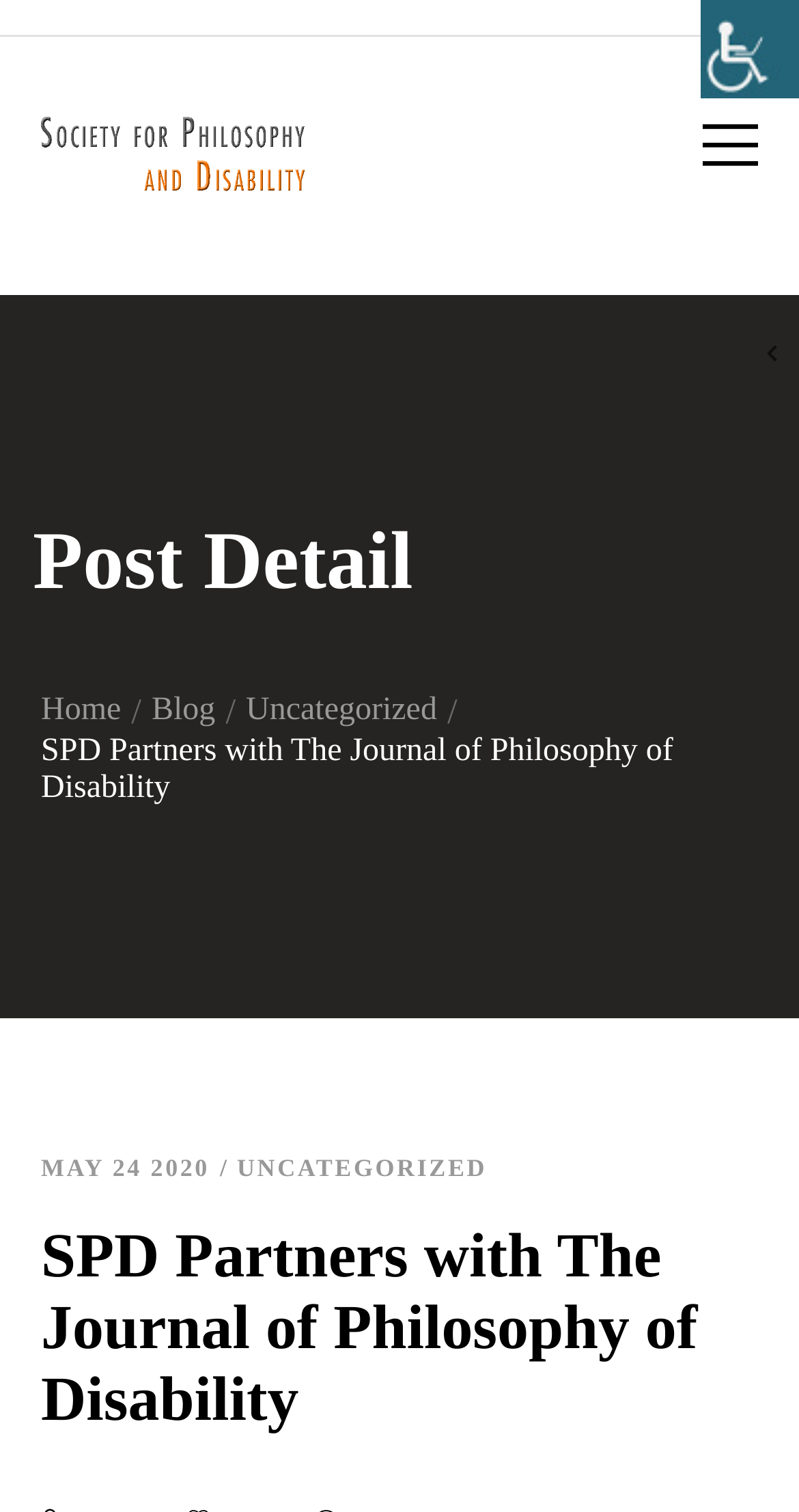Could you indicate the bounding box coordinates of the region to click in order to complete this instruction: "Read the post detail".

[0.041, 0.338, 0.949, 0.402]